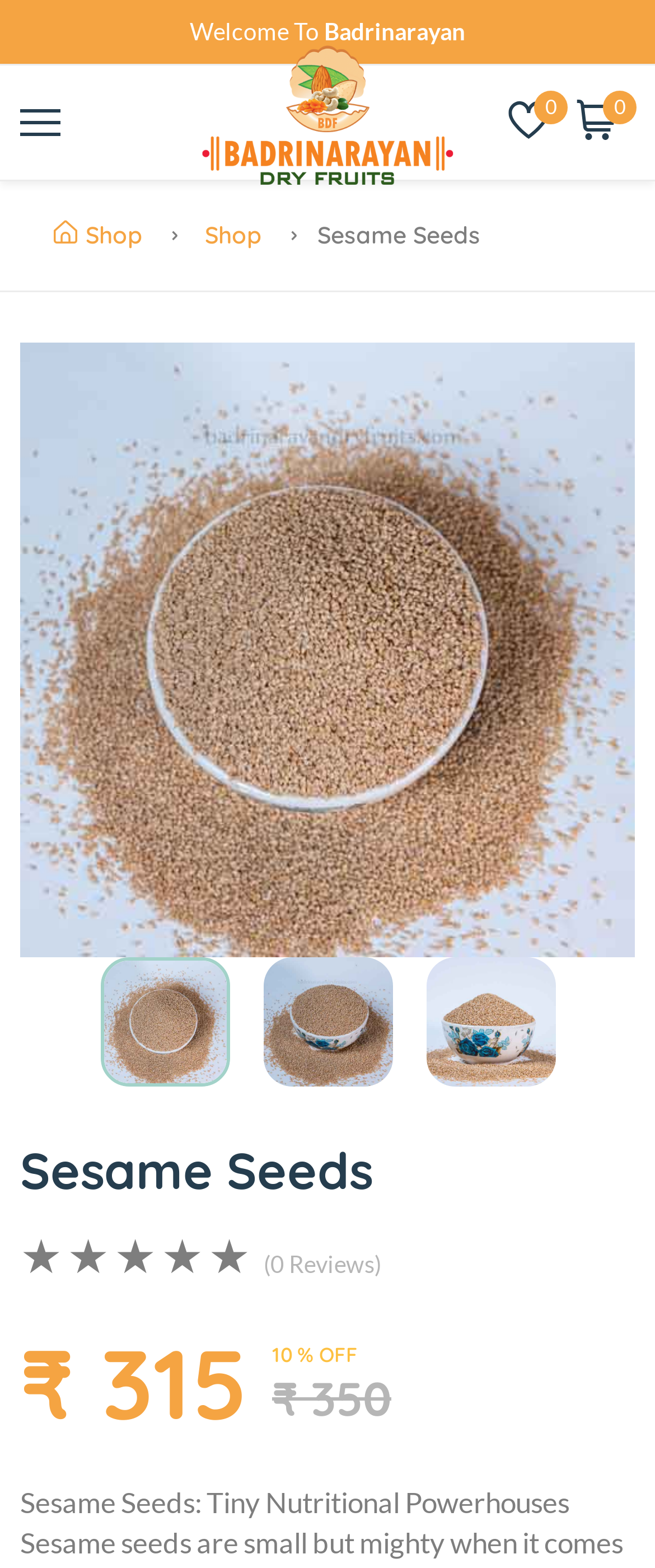What is the discount percentage on the product?
Please give a detailed and thorough answer to the question, covering all relevant points.

The discount percentage can be found in the StaticText element '10 % OFF' which is located below the discounted price and above the original price.